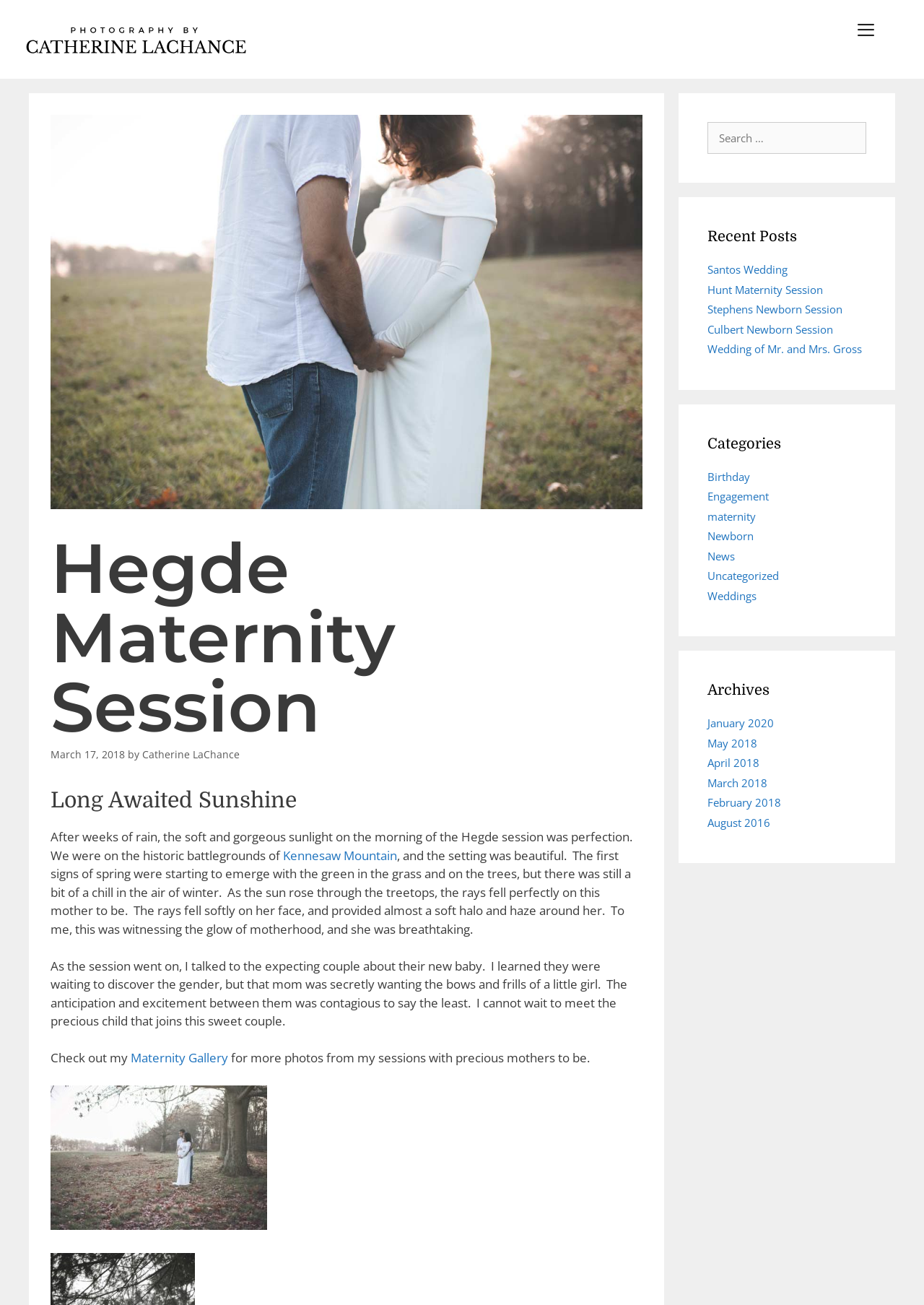Explain the webpage's layout and main content in detail.

This webpage is a photography blog, specifically showcasing a maternity session by Catherine LaChance. At the top, there is a header with a link to the photographer's website and a menu button on the right side. Below the header, there is a large image of the maternity session, taking up most of the width of the page.

The main content of the page is divided into two sections. On the left side, there is a heading "Hegde Maternity Session" followed by a paragraph describing the session, mentioning the perfect morning sunshine and the beautiful setting of Kennesaw Mountain. The text also talks about the expecting couple and their excitement for the new baby.

Below the paragraph, there are several links to other related pages, including a maternity gallery and other blog posts. There is also an image of the maternity photography at the bottom of this section.

On the right side of the page, there are three complementary sections. The first section has a search box with a label "Search for:". The second section has a heading "Recent Posts" followed by five links to other blog posts, including wedding and newborn sessions. The third section has a heading "Categories" followed by seven links to different categories, including birthday, engagement, and weddings. The fourth section has a heading "Archives" followed by six links to different months and years, including January 2020 and May 2018.

Overall, the webpage has a clean and simple design, with a focus on showcasing the beautiful maternity photography and providing easy navigation to other related content.